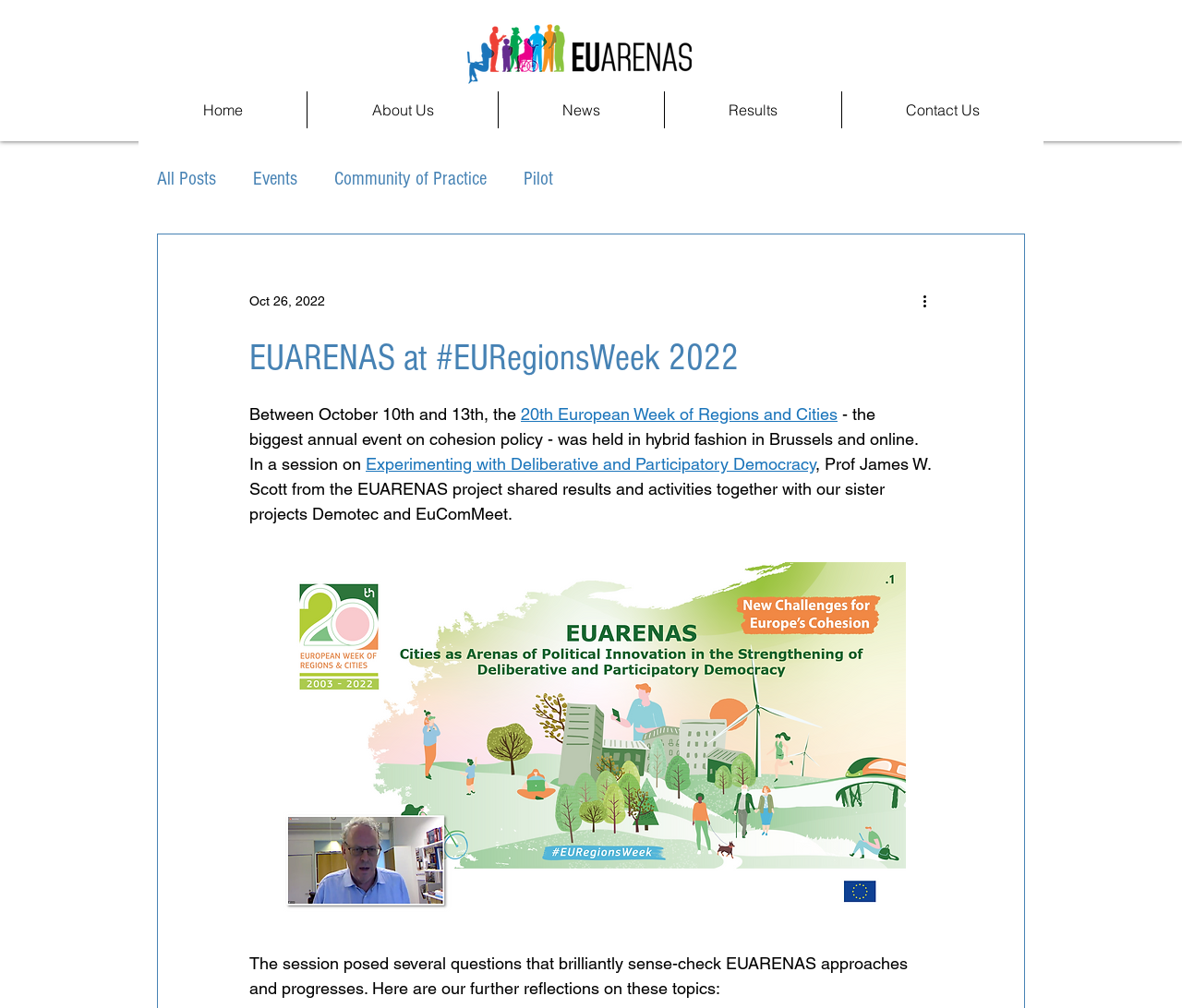What is the date mentioned in the webpage?
Could you answer the question in a detailed manner, providing as much information as possible?

I found this answer by reading the text in the webpage, specifically the element with the text 'Oct 26, 2022'.